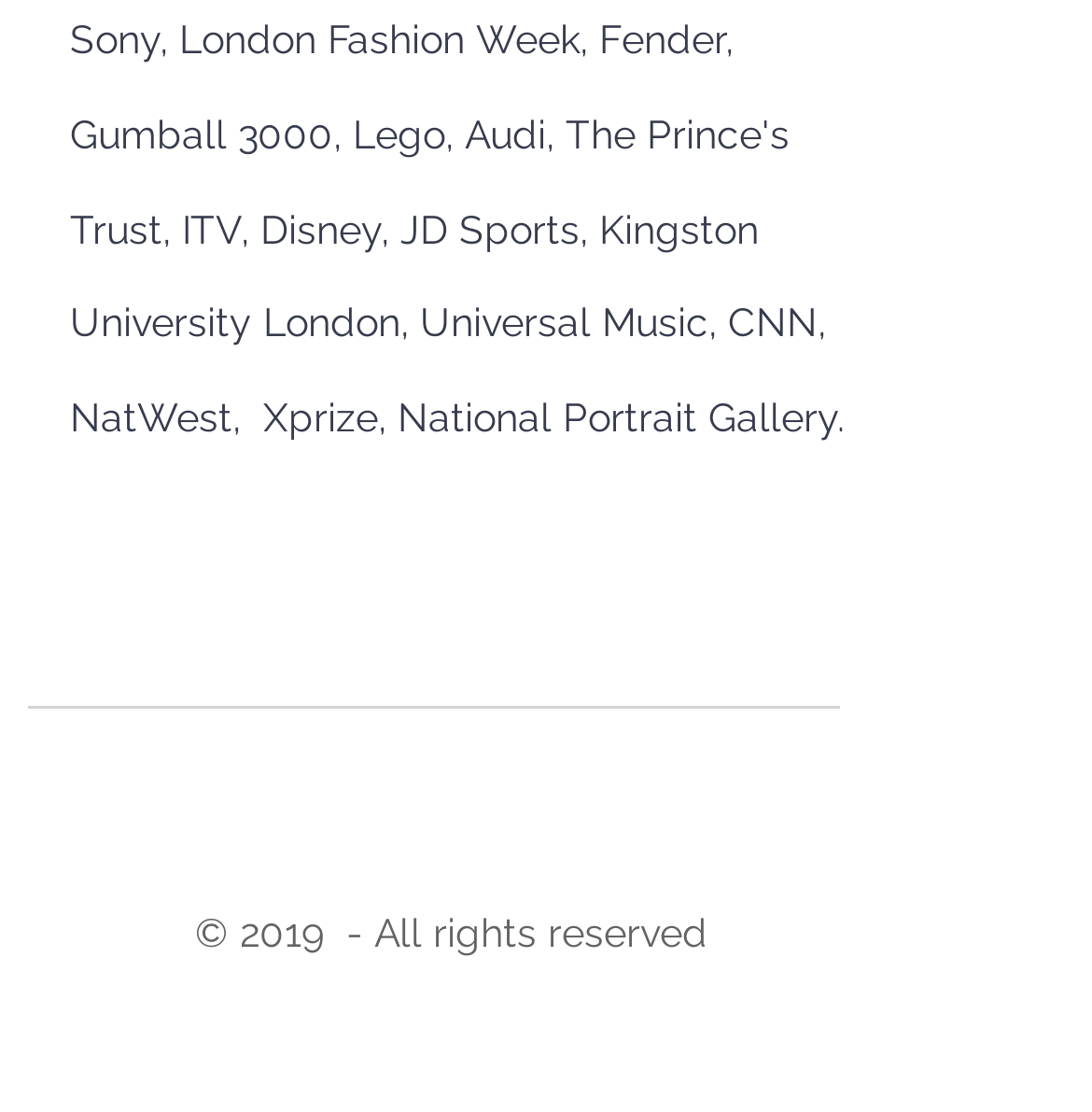How many social media links are there?
Please analyze the image and answer the question with as much detail as possible.

There are four social media links on the webpage, which can be identified by the icons of Vimeo, LinkedIn, YouTube, and Instagram, all located in the 'Social Bar' section at the top of the webpage.